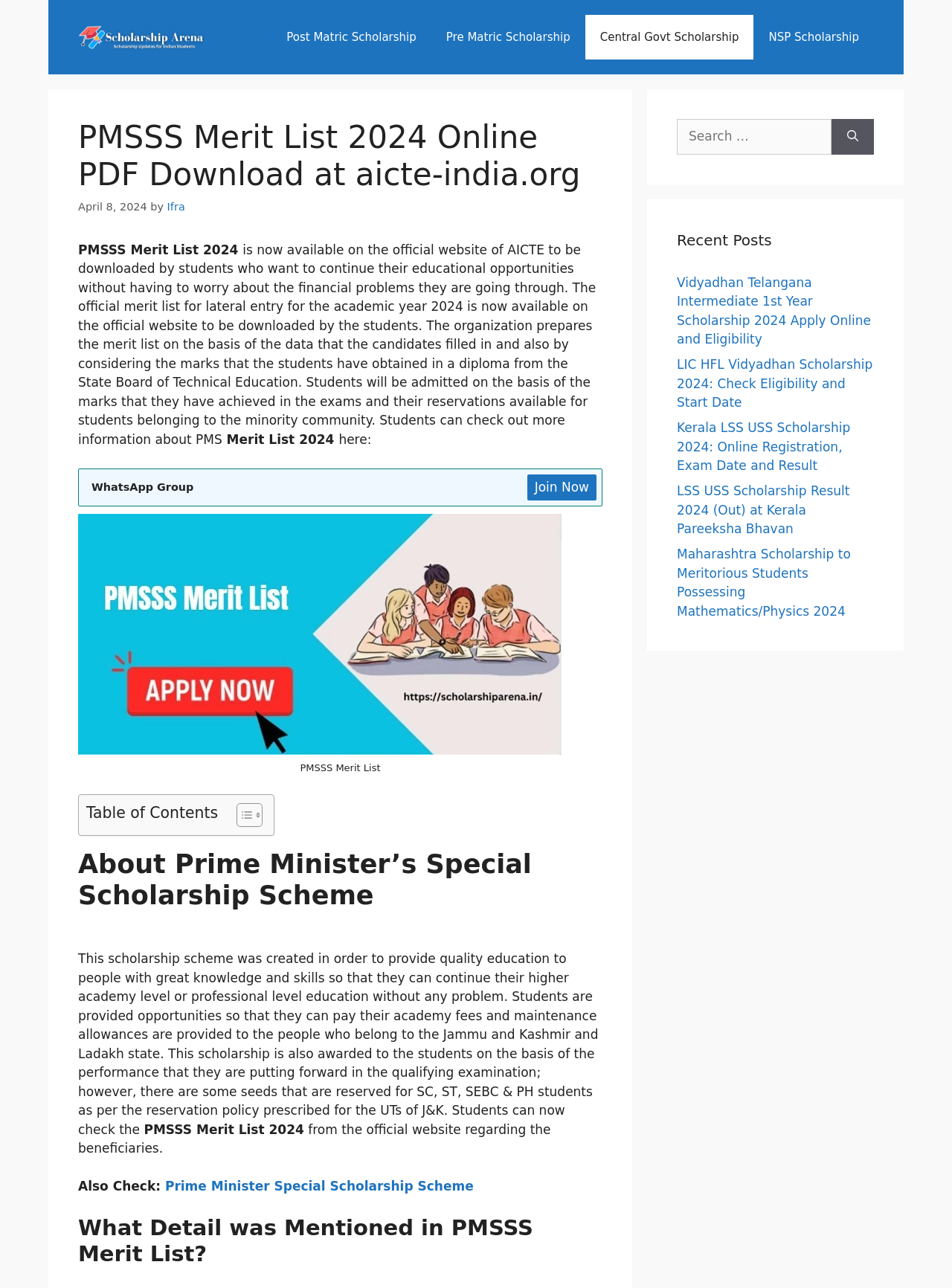Please find the bounding box coordinates of the element that must be clicked to perform the given instruction: "Contact Us". The coordinates should be four float numbers from 0 to 1, i.e., [left, top, right, bottom].

None